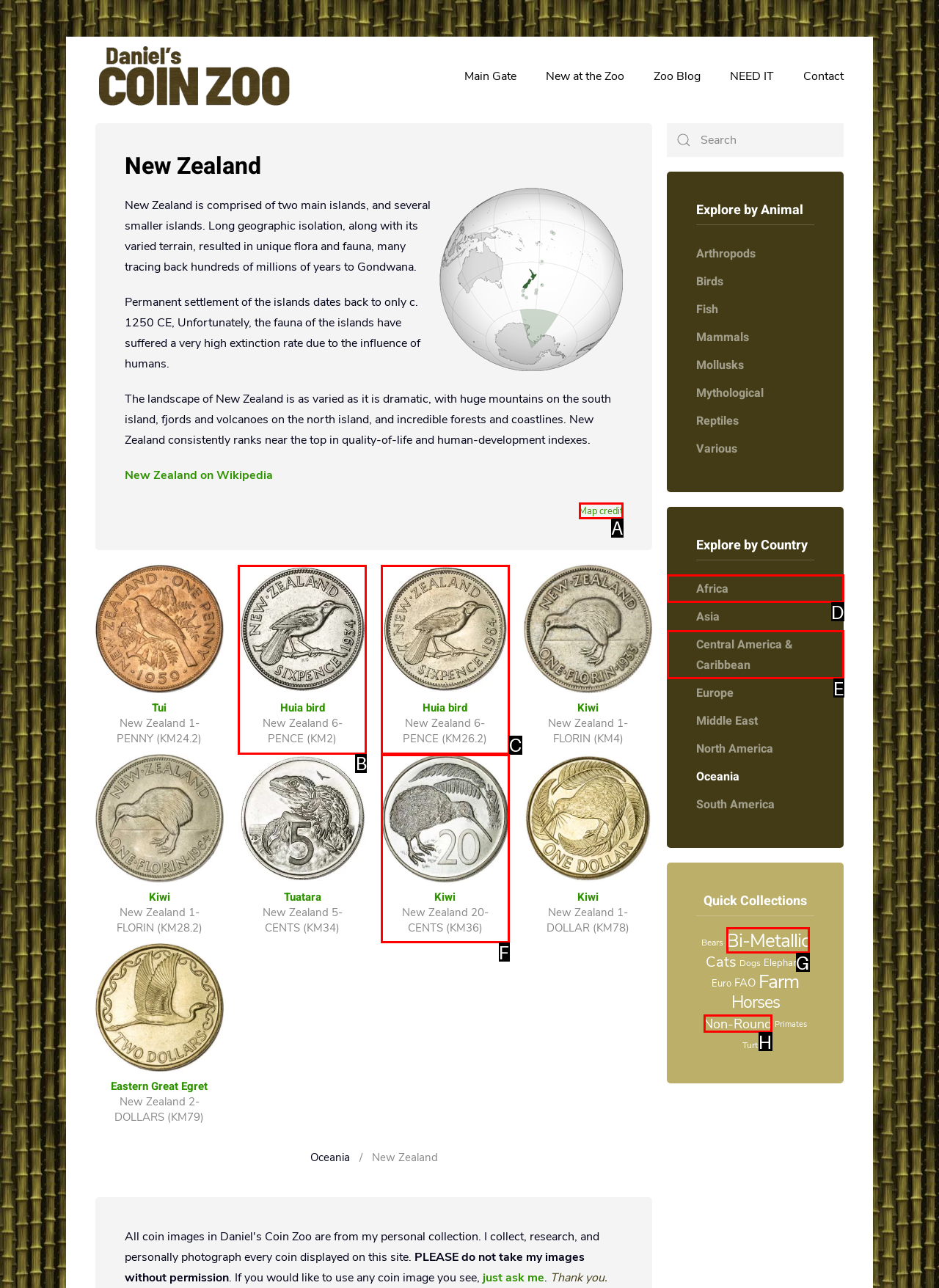Select the letter that aligns with the description: Kiwi New Zealand 20-CENTS (KM36). Answer with the letter of the selected option directly.

F